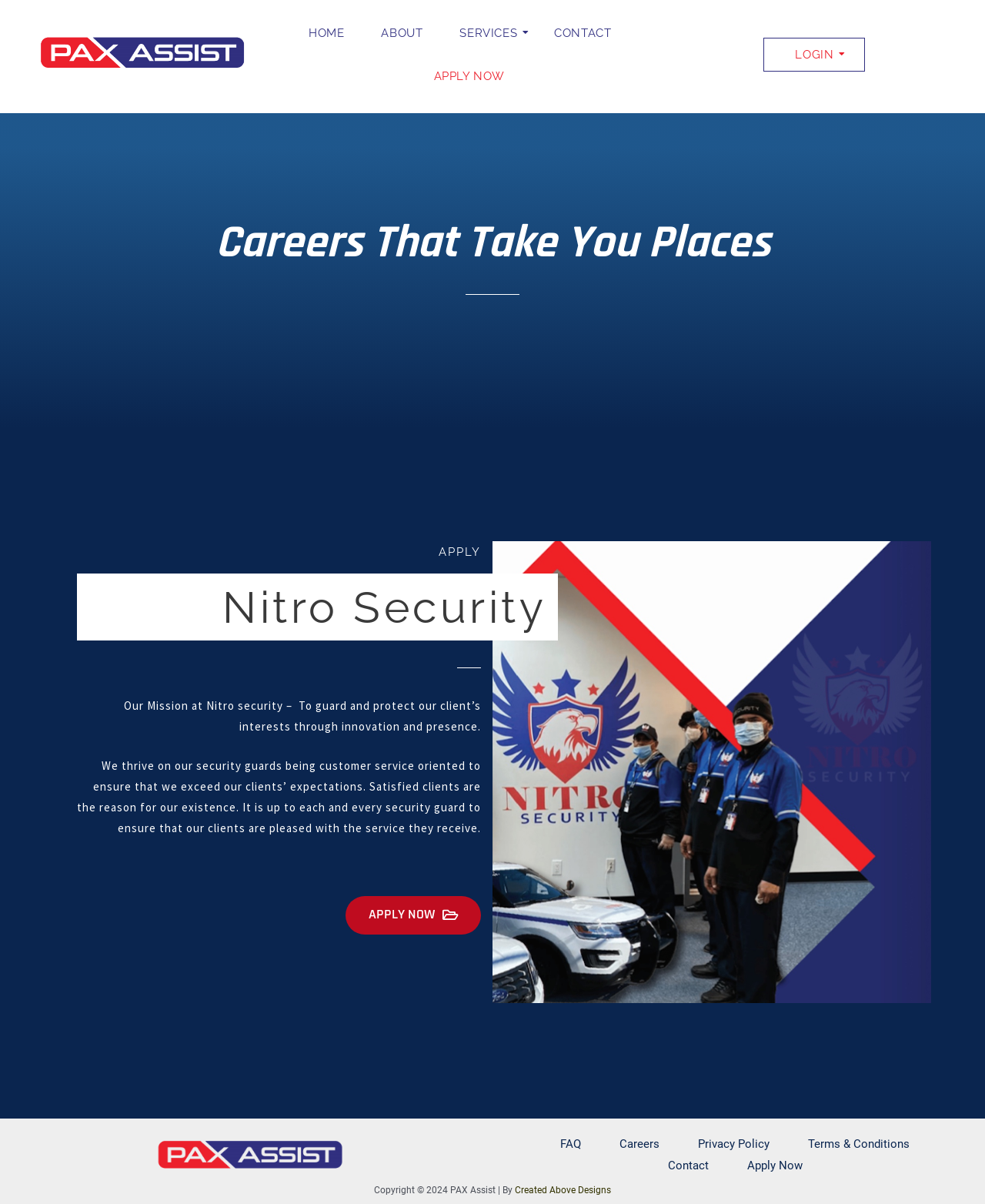Please identify the bounding box coordinates of the element that needs to be clicked to perform the following instruction: "Visit the Oh…Miss Jones! homepage".

None